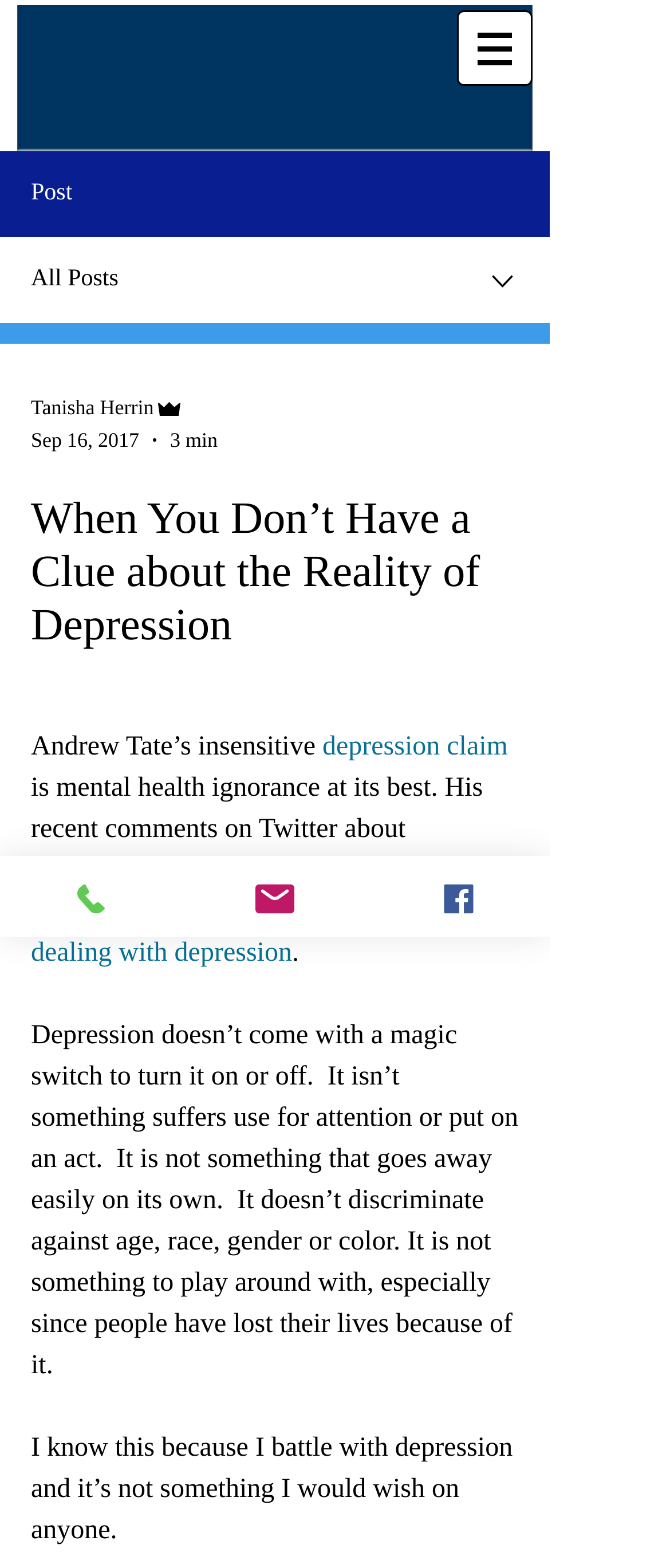Please give a succinct answer using a single word or phrase:
What is the estimated reading time of the article?

3 min